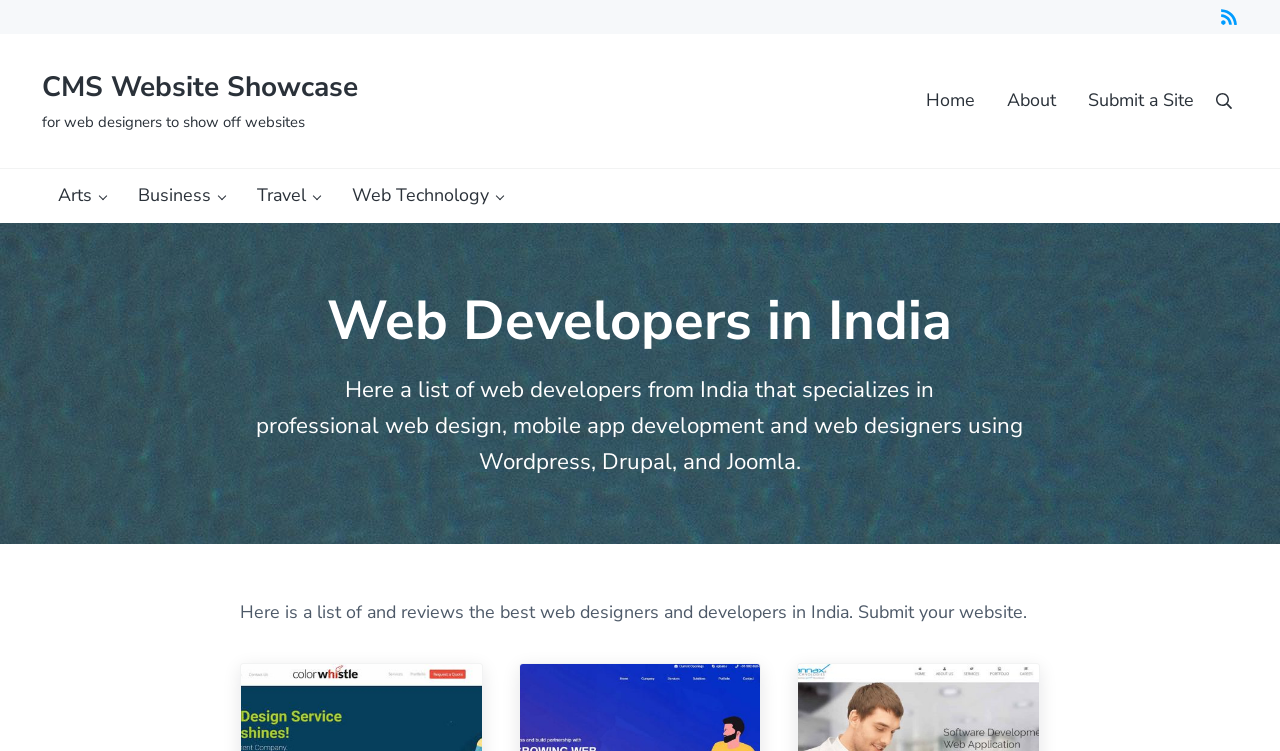Show the bounding box coordinates of the element that should be clicked to complete the task: "search using the search button".

[0.946, 0.108, 0.967, 0.161]